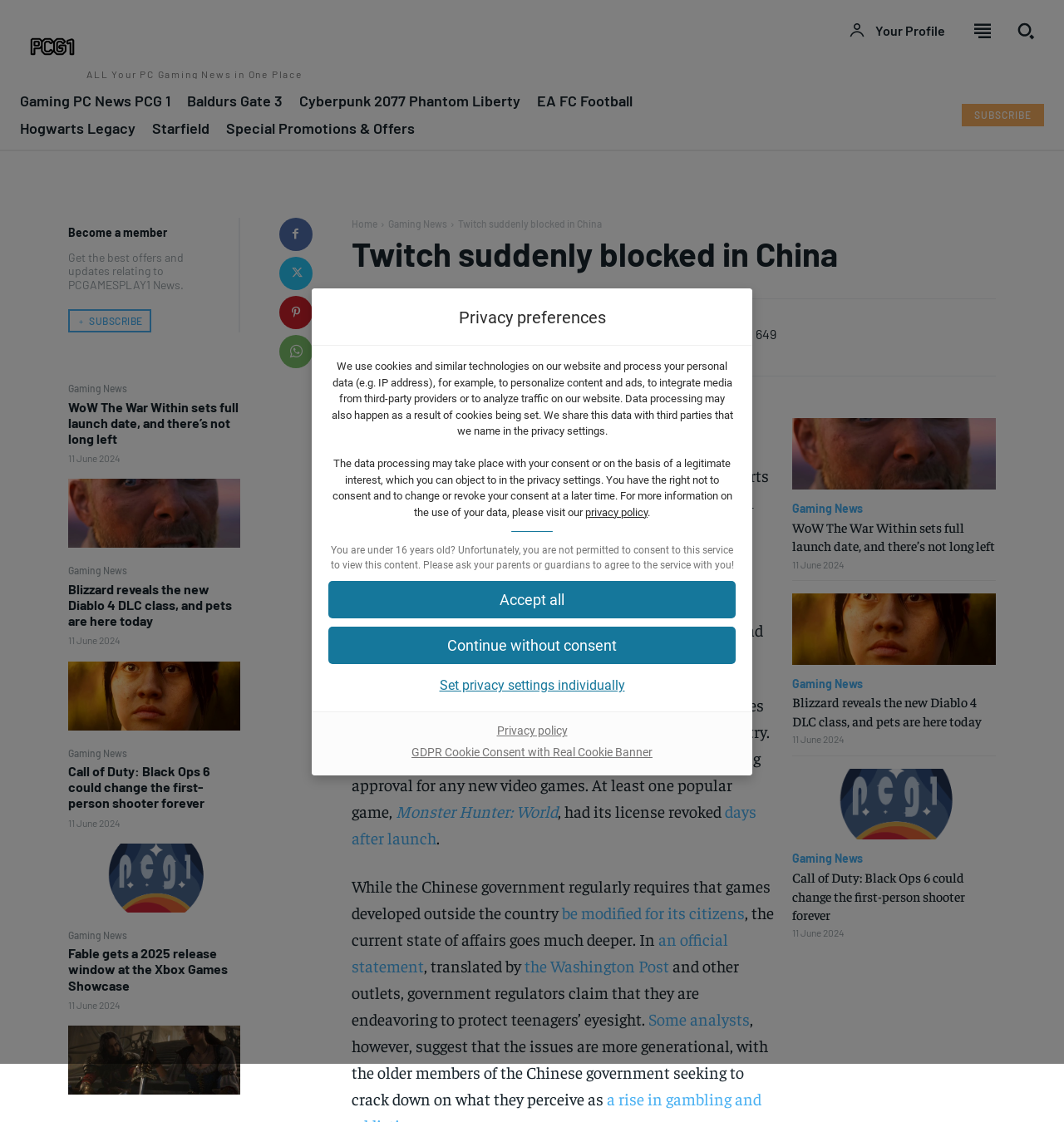Please identify the bounding box coordinates of the clickable area that will fulfill the following instruction: "View privacy policy". The coordinates should be in the format of four float numbers between 0 and 1, i.e., [left, top, right, bottom].

[0.463, 0.646, 0.537, 0.657]